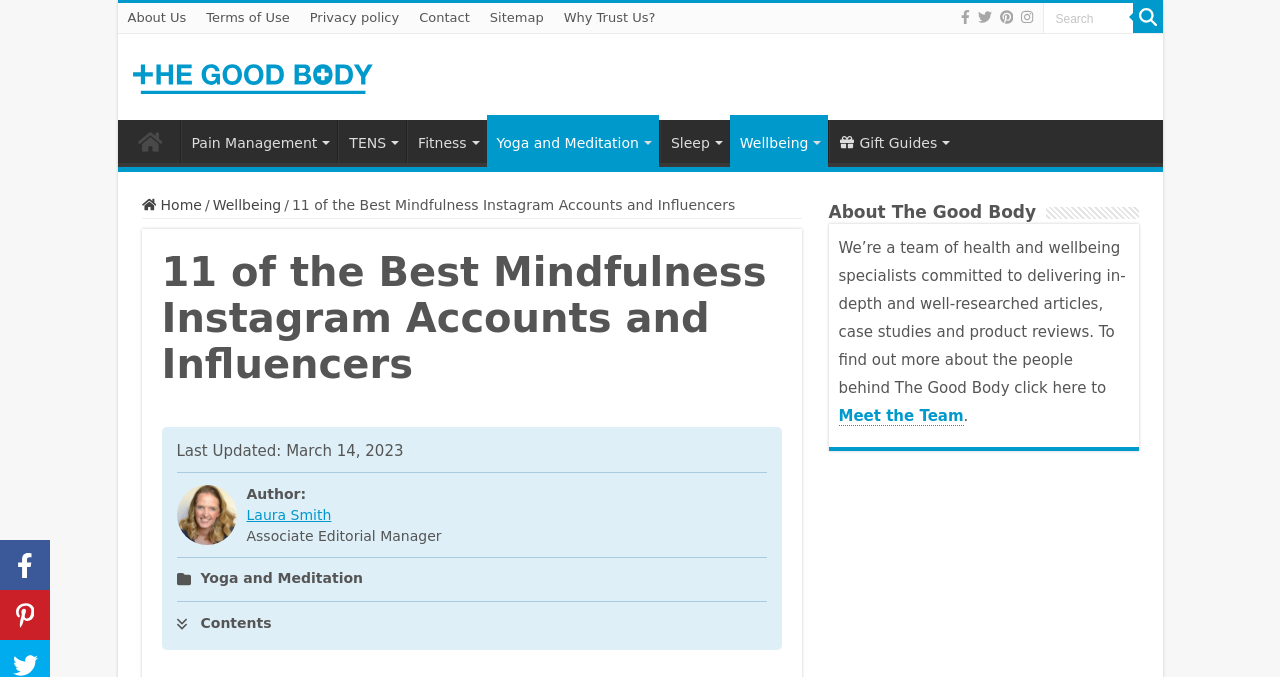Who is the author of the article?
Please provide a single word or phrase as your answer based on the screenshot.

Laura Smith